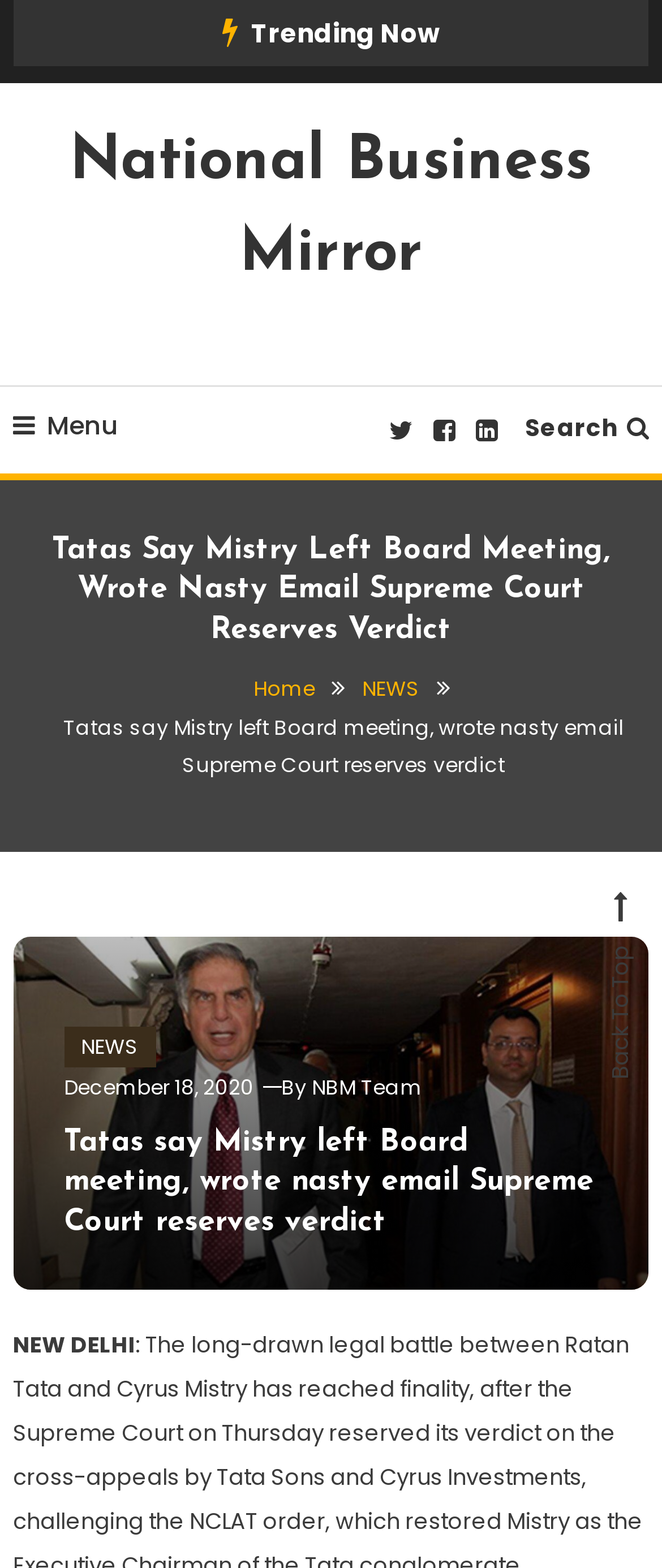Identify the webpage's primary heading and generate its text.

Tatas Say Mistry Left Board Meeting, Wrote Nasty Email Supreme Court Reserves Verdict